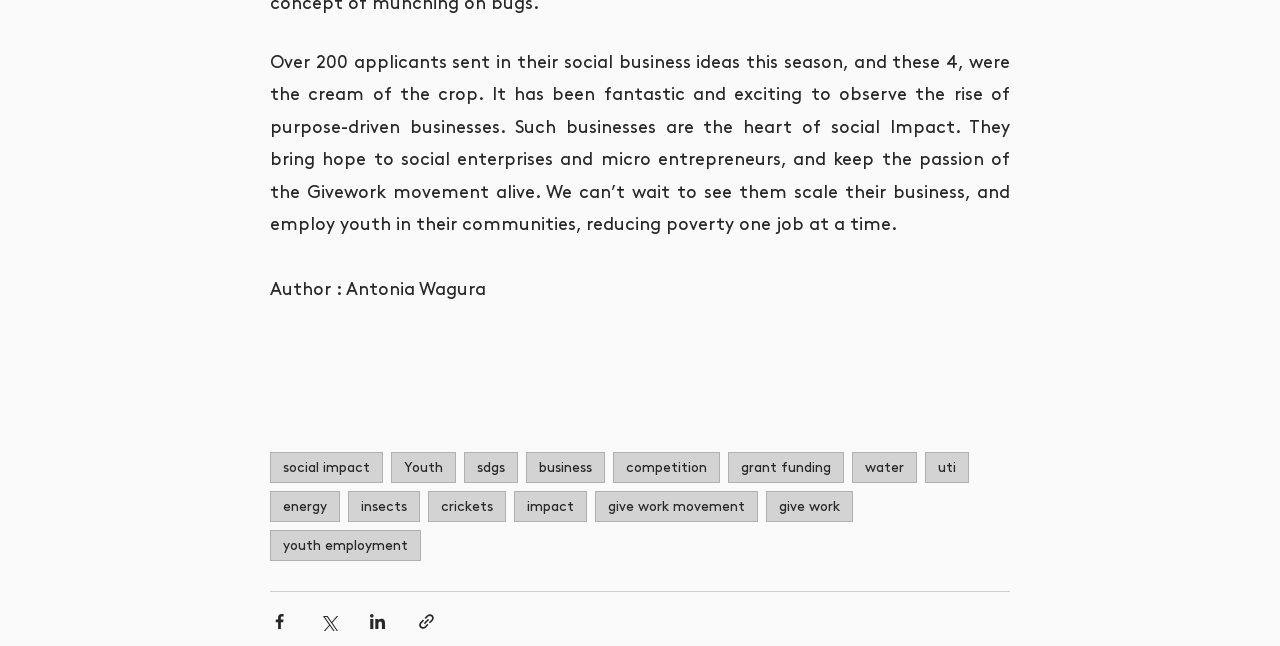Ascertain the bounding box coordinates for the UI element detailed here: "give work movement". The coordinates should be provided as [left, top, right, bottom] with each value being a float between 0 and 1.

[0.465, 0.76, 0.592, 0.808]